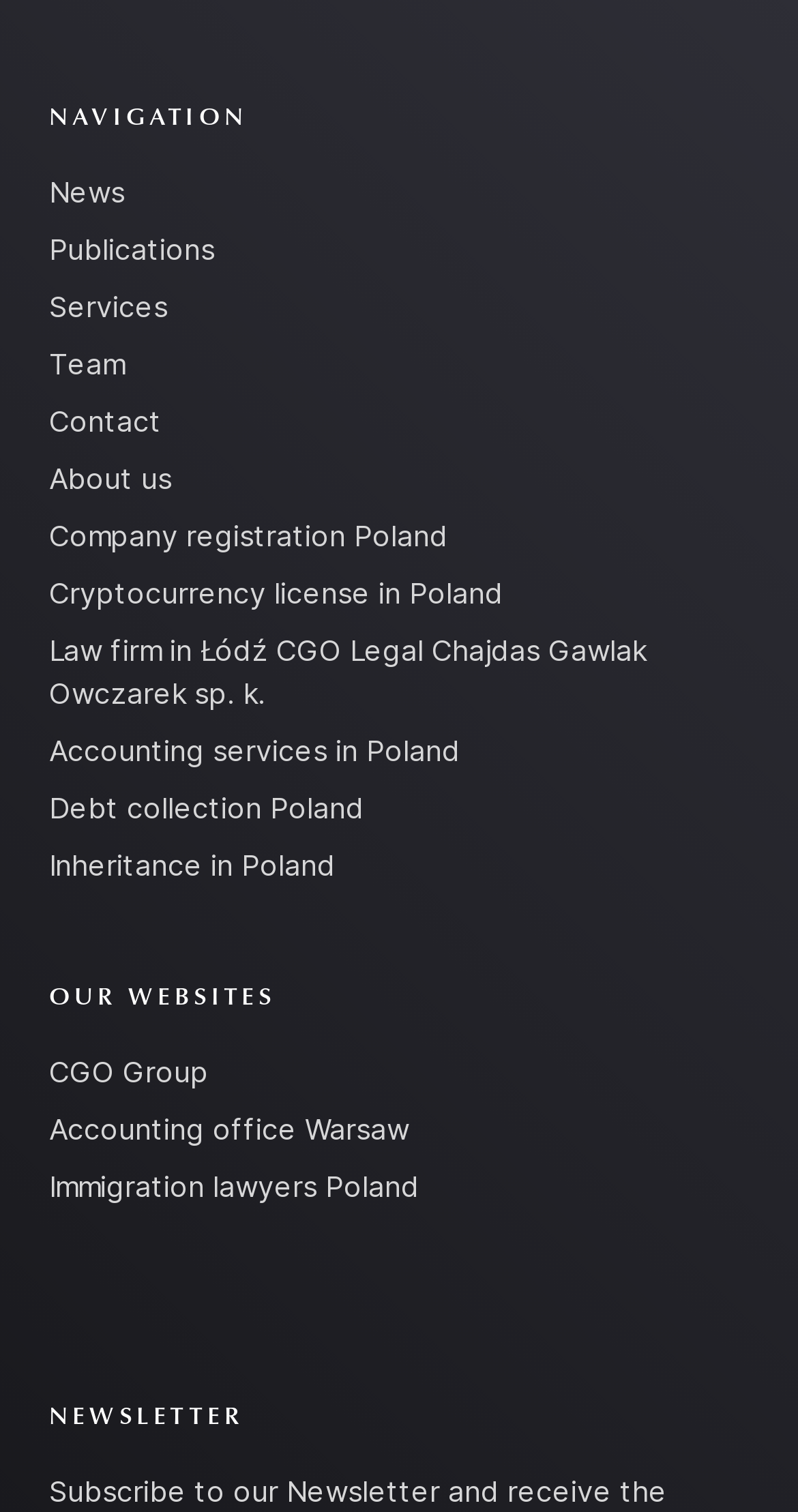Locate the bounding box coordinates of the clickable area needed to fulfill the instruction: "Read more about Cryptocurrency license in Poland".

[0.062, 0.381, 0.631, 0.404]